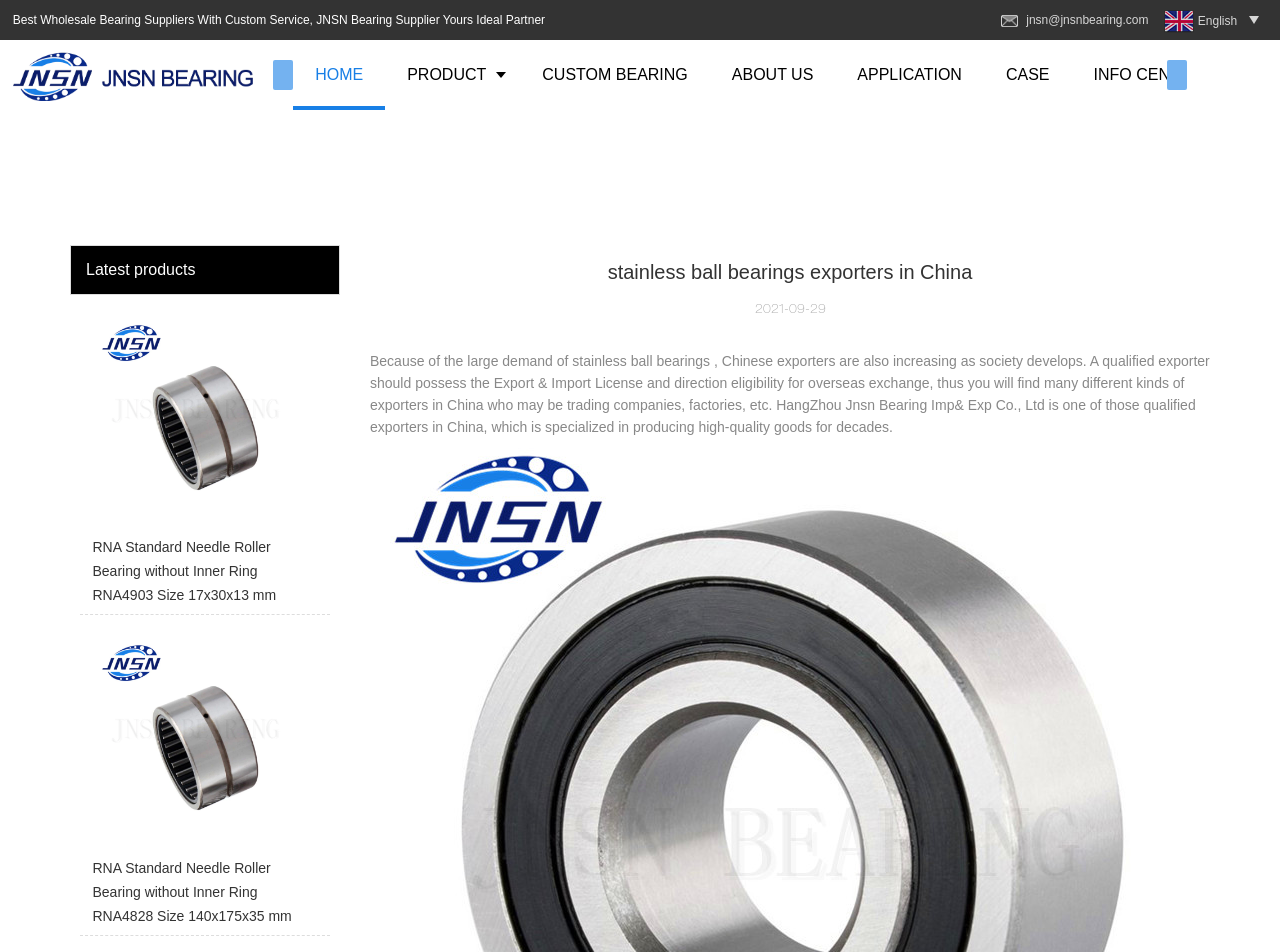What is the language of the webpage?
Ensure your answer is thorough and detailed.

The language of the webpage can be determined by the static text at the top right corner, which says 'English'. This suggests that the language of the webpage is English.